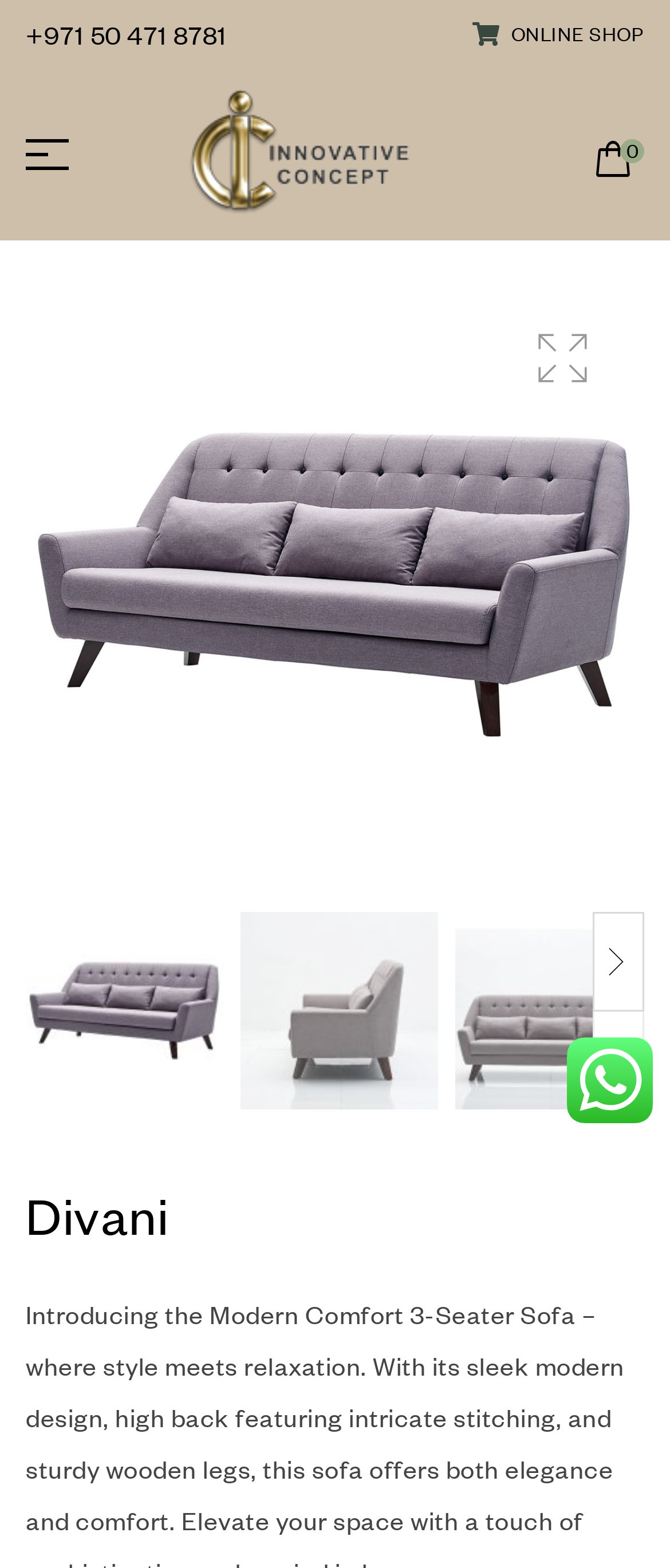Bounding box coordinates must be specified in the format (top-left x, top-left y, bottom-right x, bottom-right y). All values should be floating point numbers between 0 and 1. What are the bounding box coordinates of the UI element described as: +971 50 471 8781

[0.038, 0.012, 0.338, 0.032]